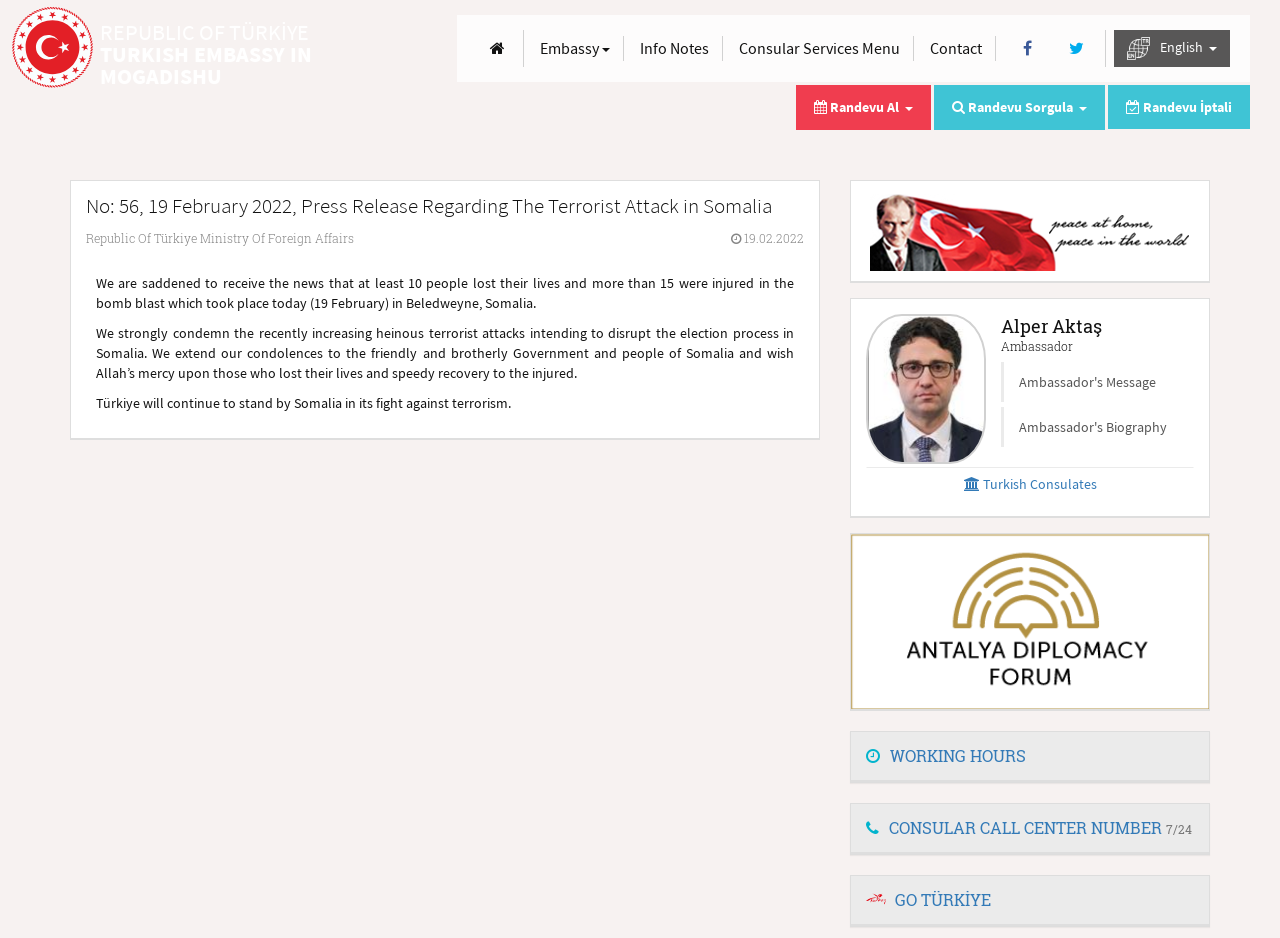Please give a concise answer to this question using a single word or phrase: 
Who is the ambassador?

Alper Aktaş